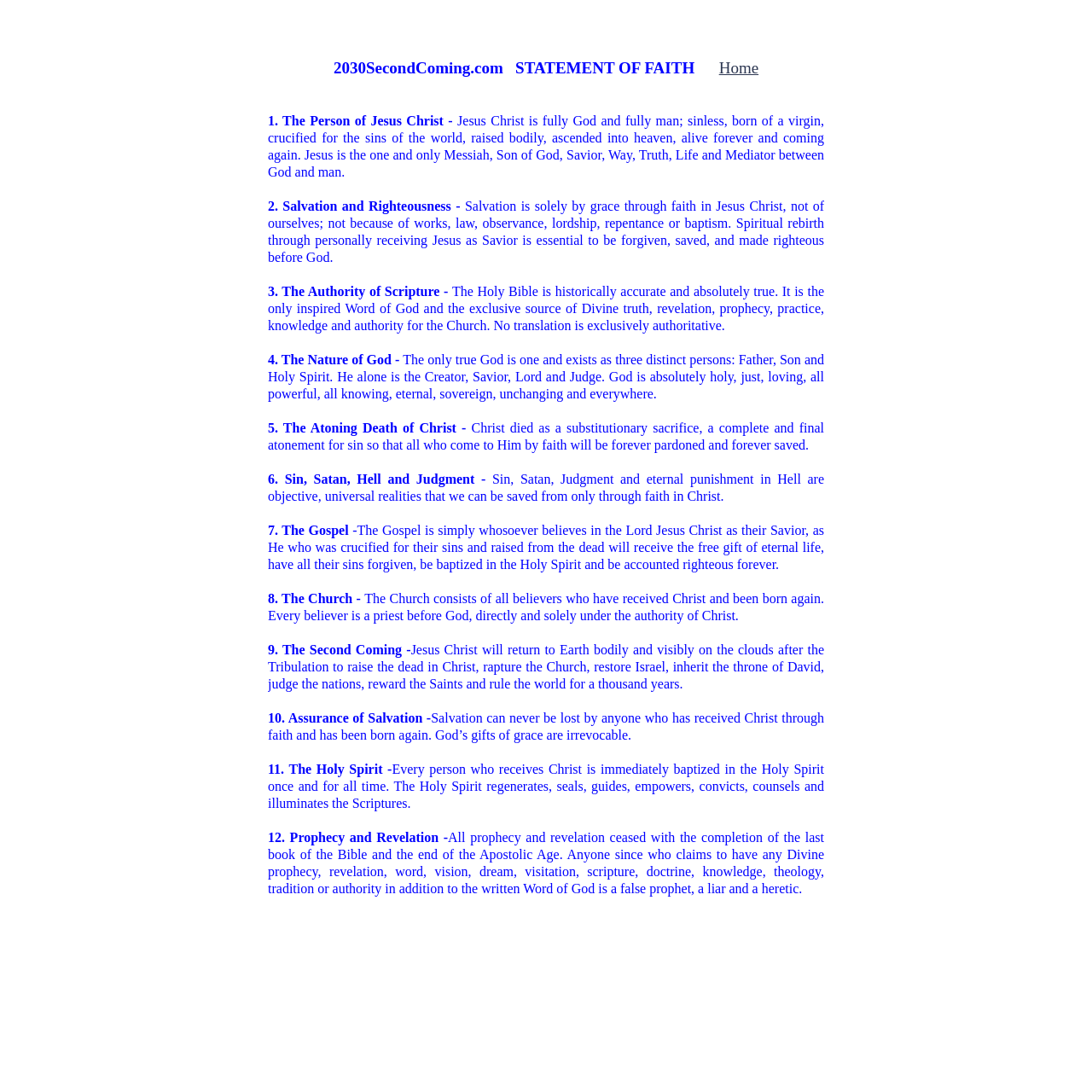Respond with a single word or phrase to the following question:
What is the consequence of sin according to point 6?

Eternal punishment in Hell